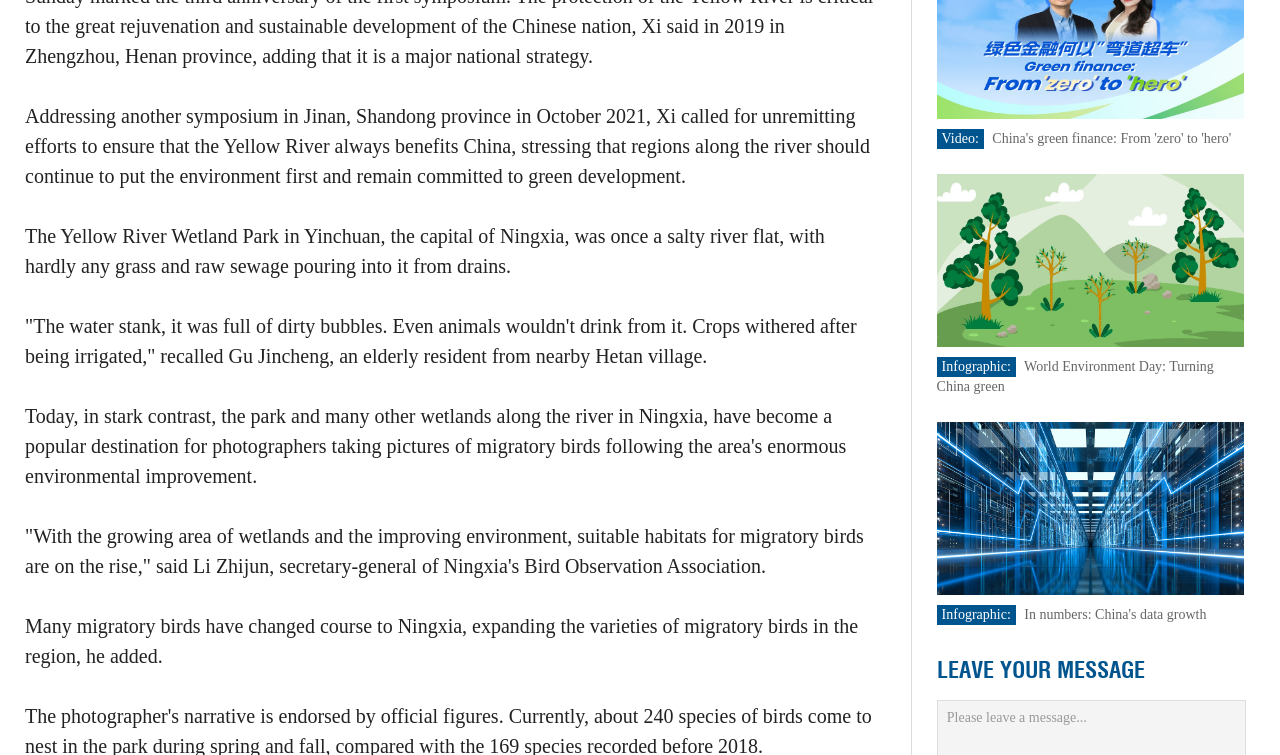What is the purpose of the 'LEAVE YOUR MESSAGE' section?
Can you provide an in-depth and detailed response to the question?

The purpose of the 'LEAVE YOUR MESSAGE' section can be inferred from its heading and link, which suggests that users can leave a message or comment on the article.